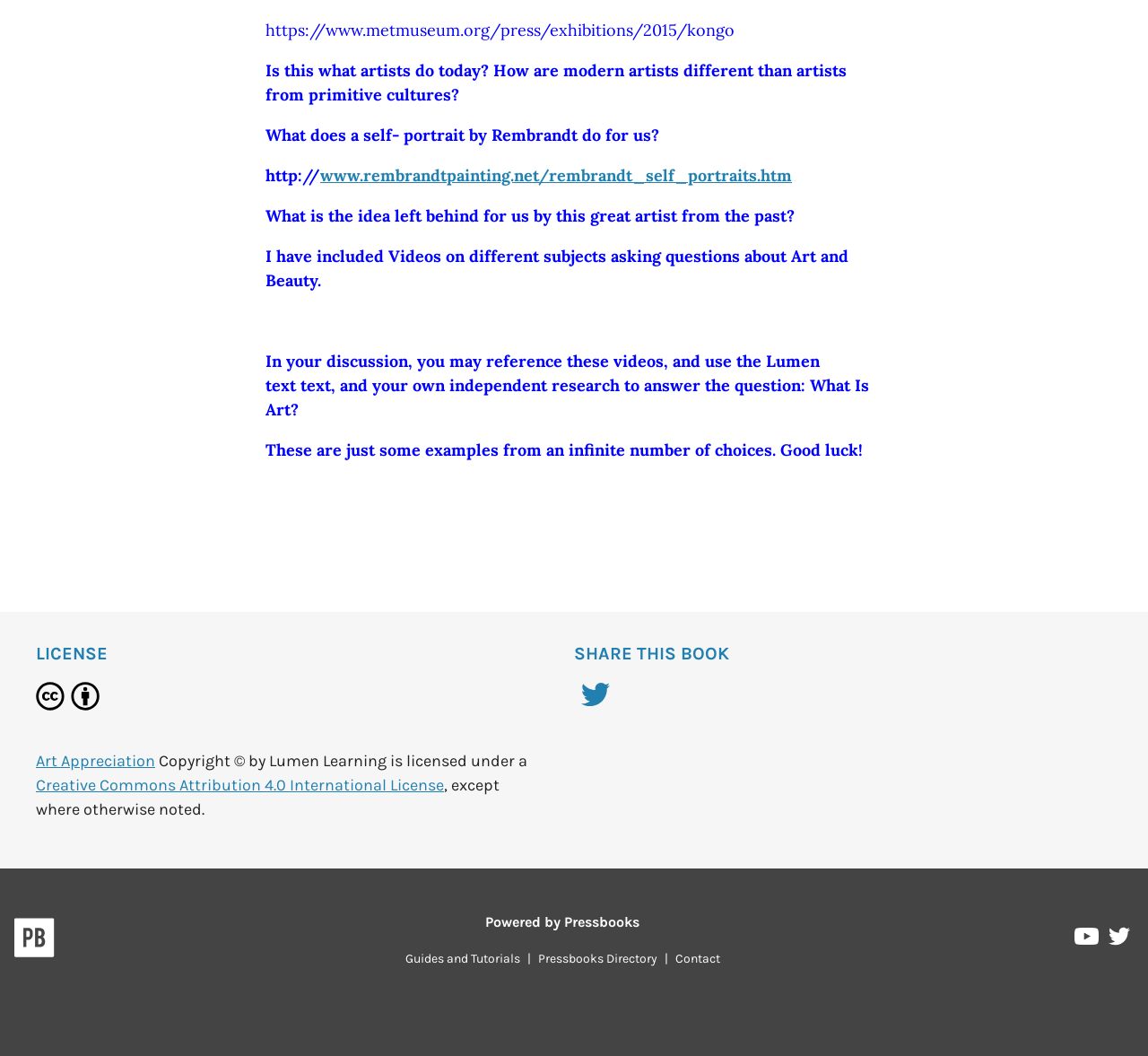Mark the bounding box of the element that matches the following description: "For isscat :)".

None